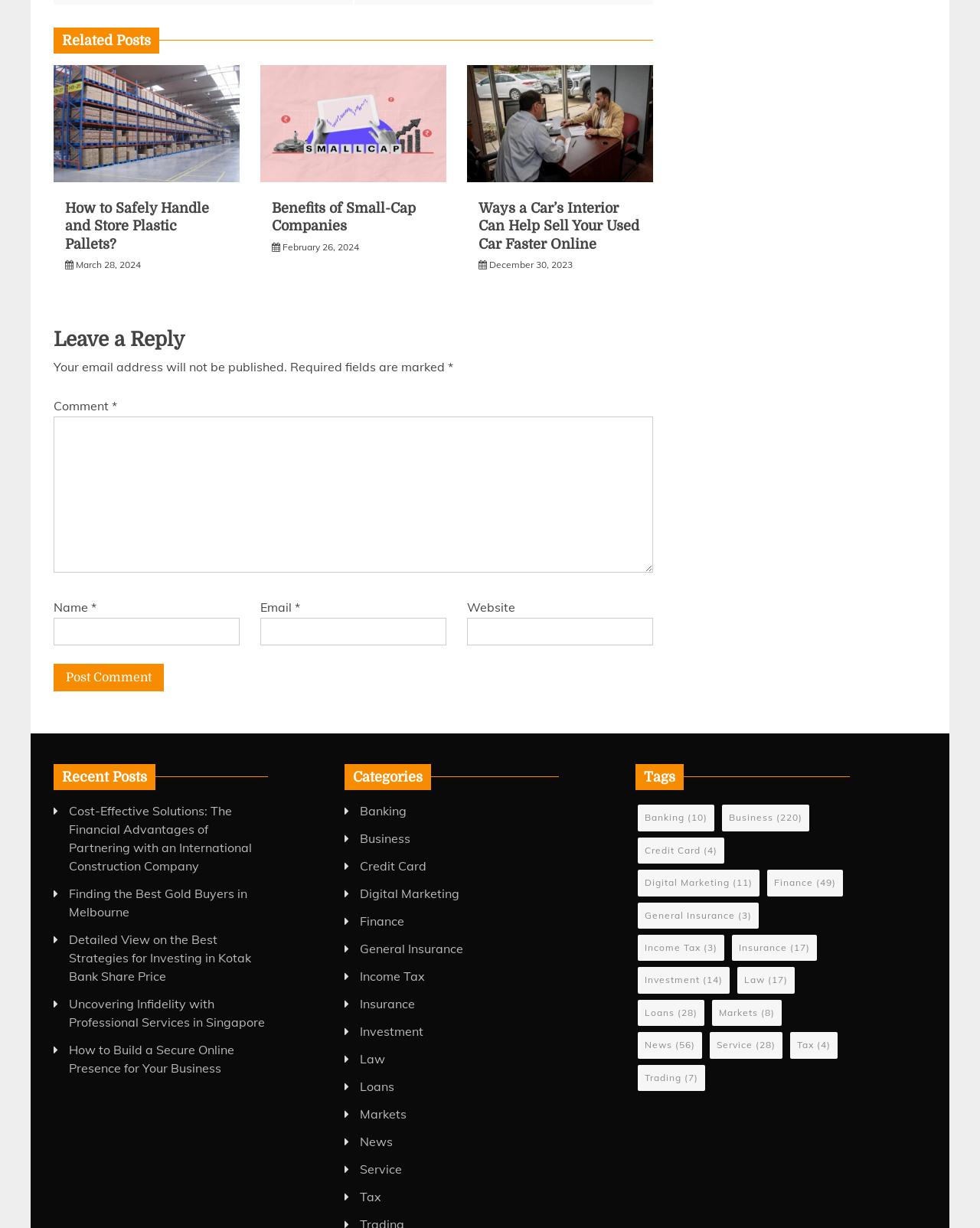Determine the bounding box coordinates (top-left x, top-left y, bottom-right x, bottom-right y) of the UI element described in the following text: February 26, 2024

[0.288, 0.196, 0.366, 0.206]